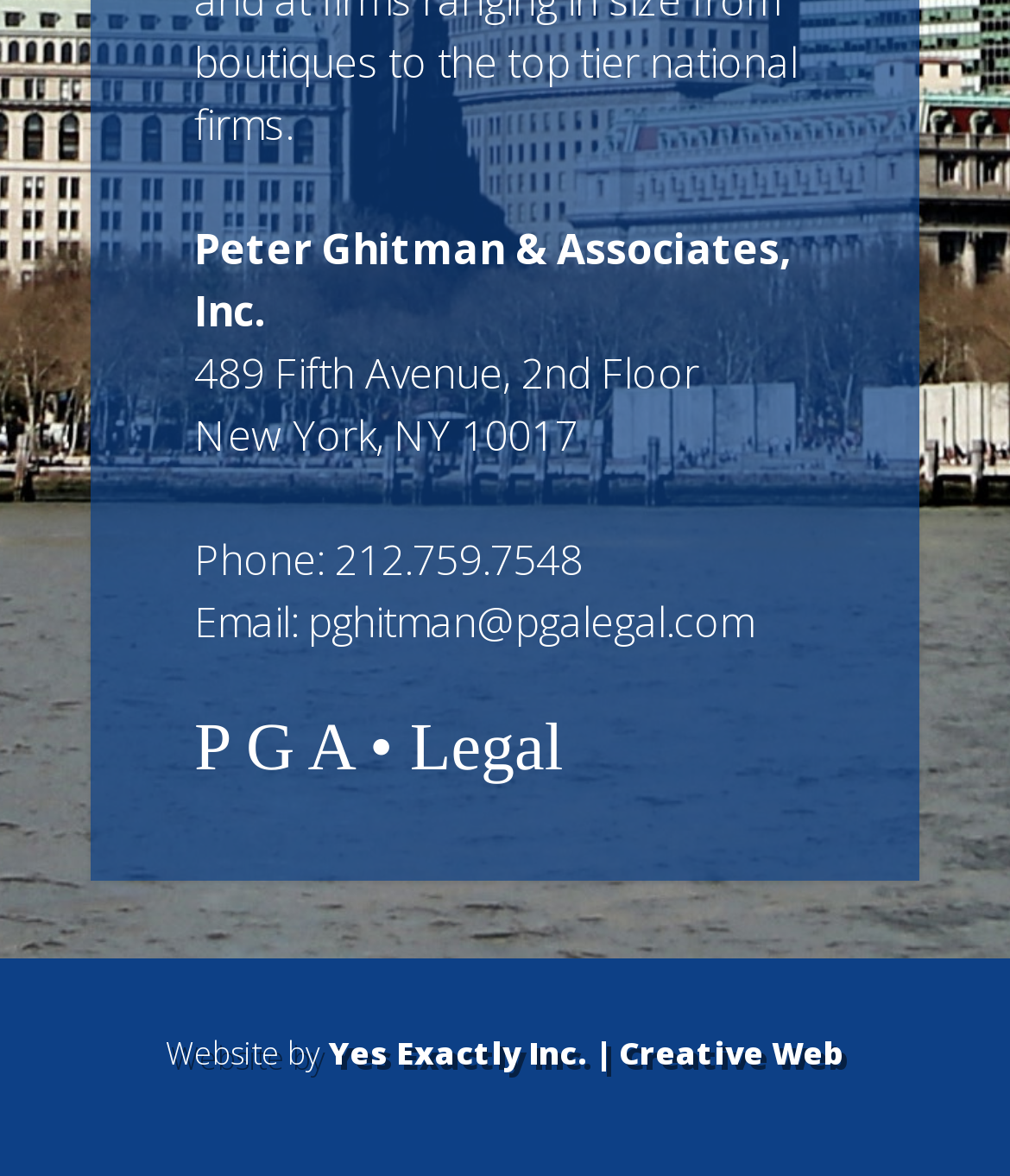Give a one-word or short-phrase answer to the following question: 
What is the email address?

pghitman@pgalegal.com